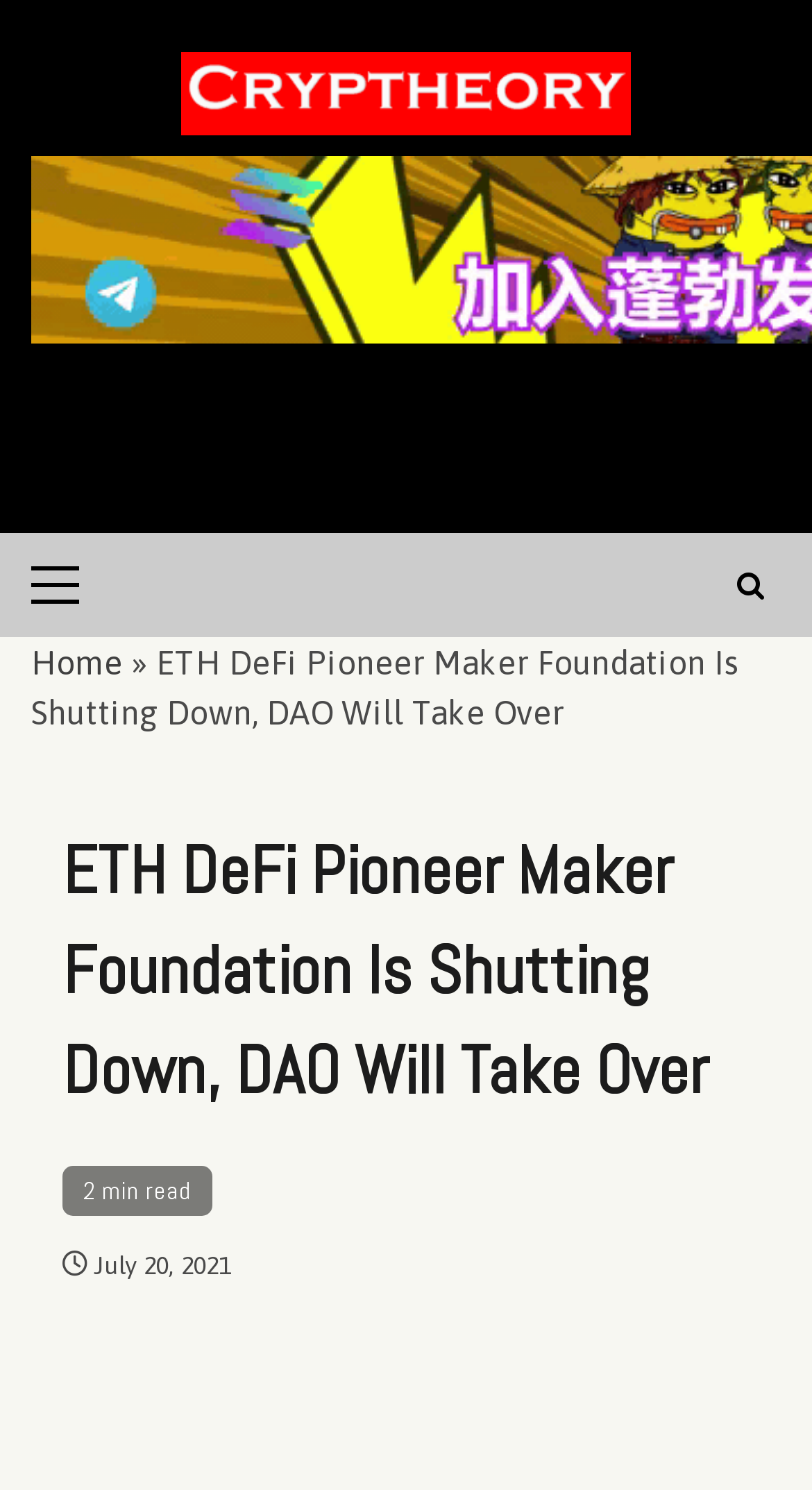What is the text of the webpage's headline?

ETH DeFi Pioneer Maker Foundation Is Shutting Down, DAO Will Take Over